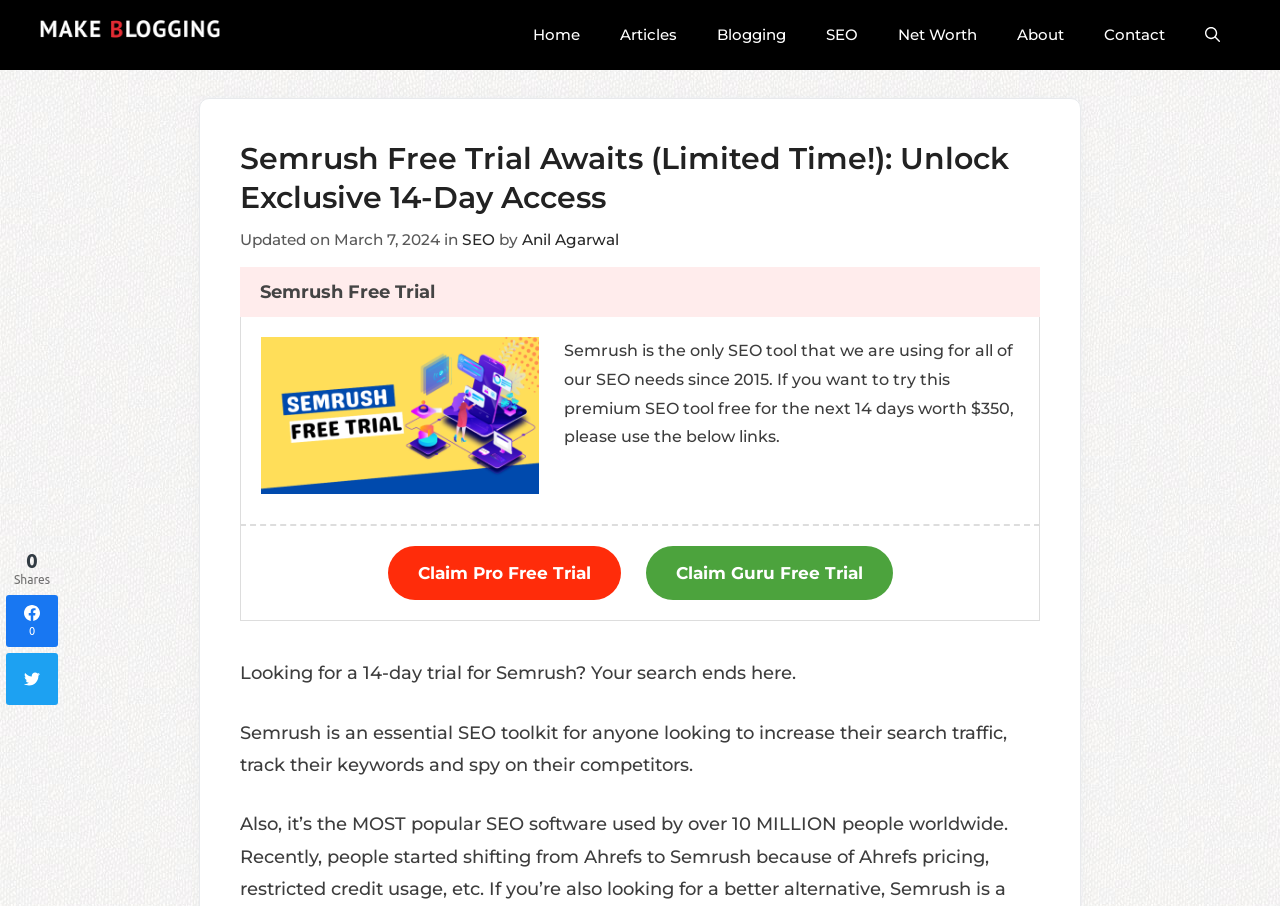Provide a thorough description of the webpage's content and layout.

The webpage is about Semrush, a popular SEO tool, and offers a 14-day free trial for its Pro and Guru plans, worth $350. At the top, there is a navigation bar with links to different sections of the website, including Home, Articles, Blogging, SEO, Net Worth, About, and Contact. 

Below the navigation bar, there is a header section with a heading that reads "Semrush Free Trial Awaits (Limited Time!): Unlock Exclusive 14-Day Access". This section also includes the date "Updated on March 7, 2024" and a link to the SEO category. 

The main content area has a brief introduction to Semrush, stating that it is an essential SEO toolkit for increasing search traffic, tracking keywords, and spying on competitors. There is an image related to Semrush free trial and two links to claim a 14-day free trial for the Pro and Guru plans.

On the right side of the page, there are social media links, including Facebook and Twitter, with a share count displayed above them.